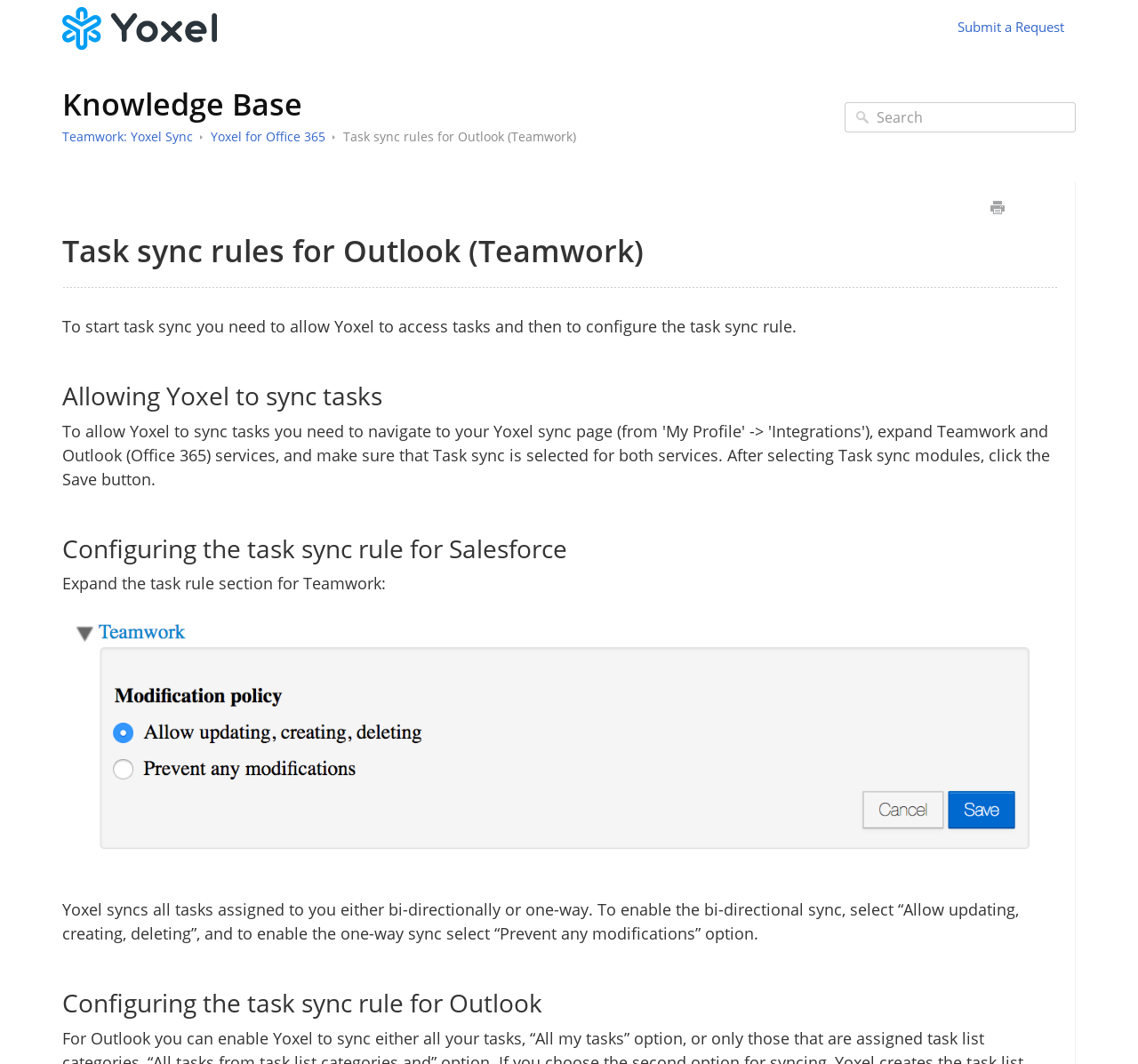Describe the webpage meticulously, covering all significant aspects.

The webpage is about Task sync rules for Outlook (Teamwork) on Yoxel Support. At the top left, there is a link to "Yoxel Support" accompanied by an image with the same name. On the top right, there is a link to "Submit a Request". Below the top section, there is a heading "Knowledge Base" with a link to it. 

Underneath, there are three links: "Teamwork: Yoxel Sync", "Yoxel for Office 365", and "Task sync rules for Outlook (Teamwork)". On the right side, there is a search box labeled "Search". 

Below the search box, there is an iframe and a "Print" button. The main content of the page is divided into sections. The first section has a heading "Task sync rules for Outlook (Teamwork)" and a paragraph of text explaining how to start task sync. 

The next section has a heading "Allowing Yoxel to sync tasks" followed by another section with a heading "Configuring the task sync rule for Salesforce". There is an image below this section. 

The following section has a heading "Configuring the task sync rule for Outlook". Throughout the page, there are a total of 4 headings, 7 links, 2 images, 1 iframe, 1 button, 1 search box, and 4 blocks of text.